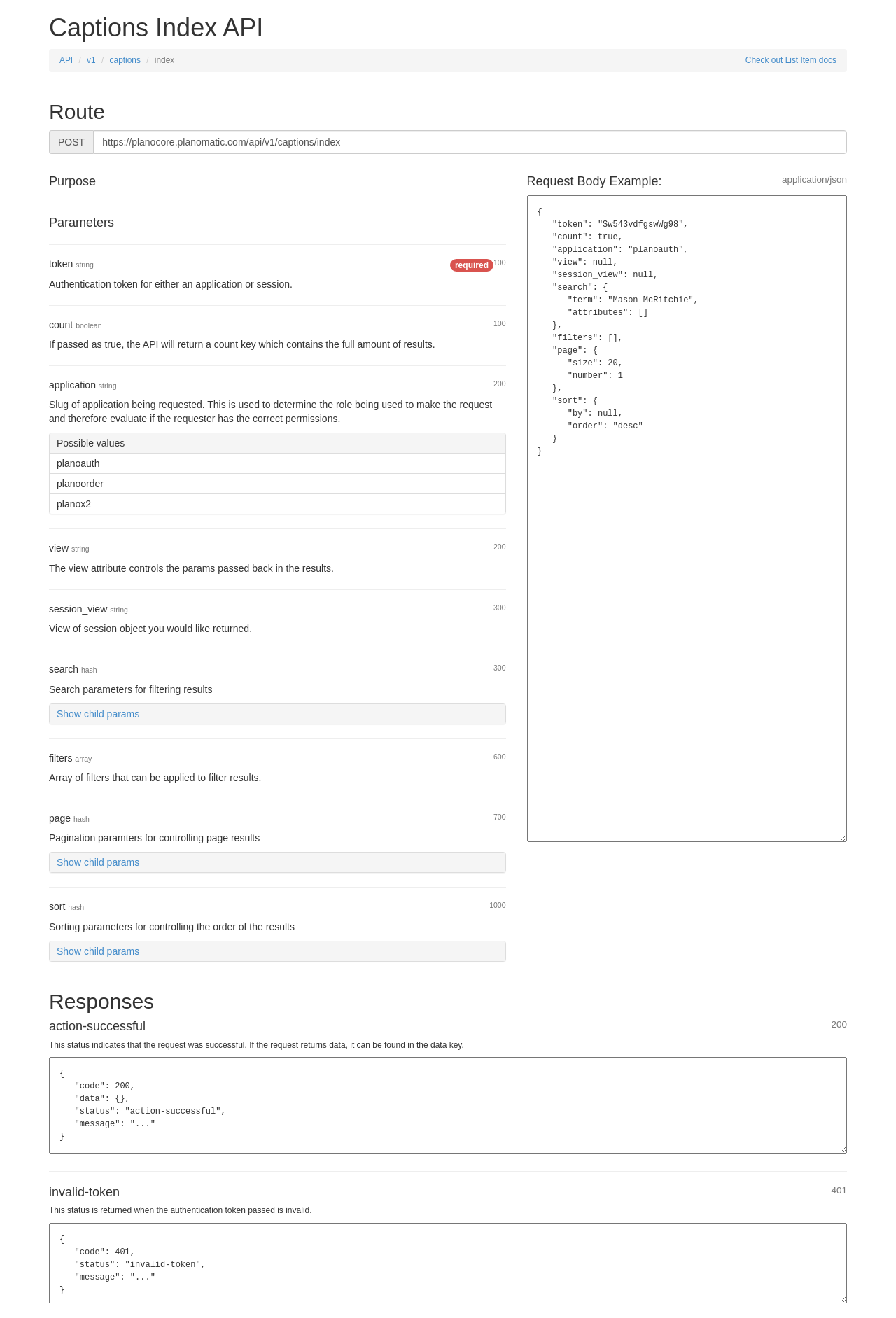Please determine the headline of the webpage and provide its content.

Captions Index API